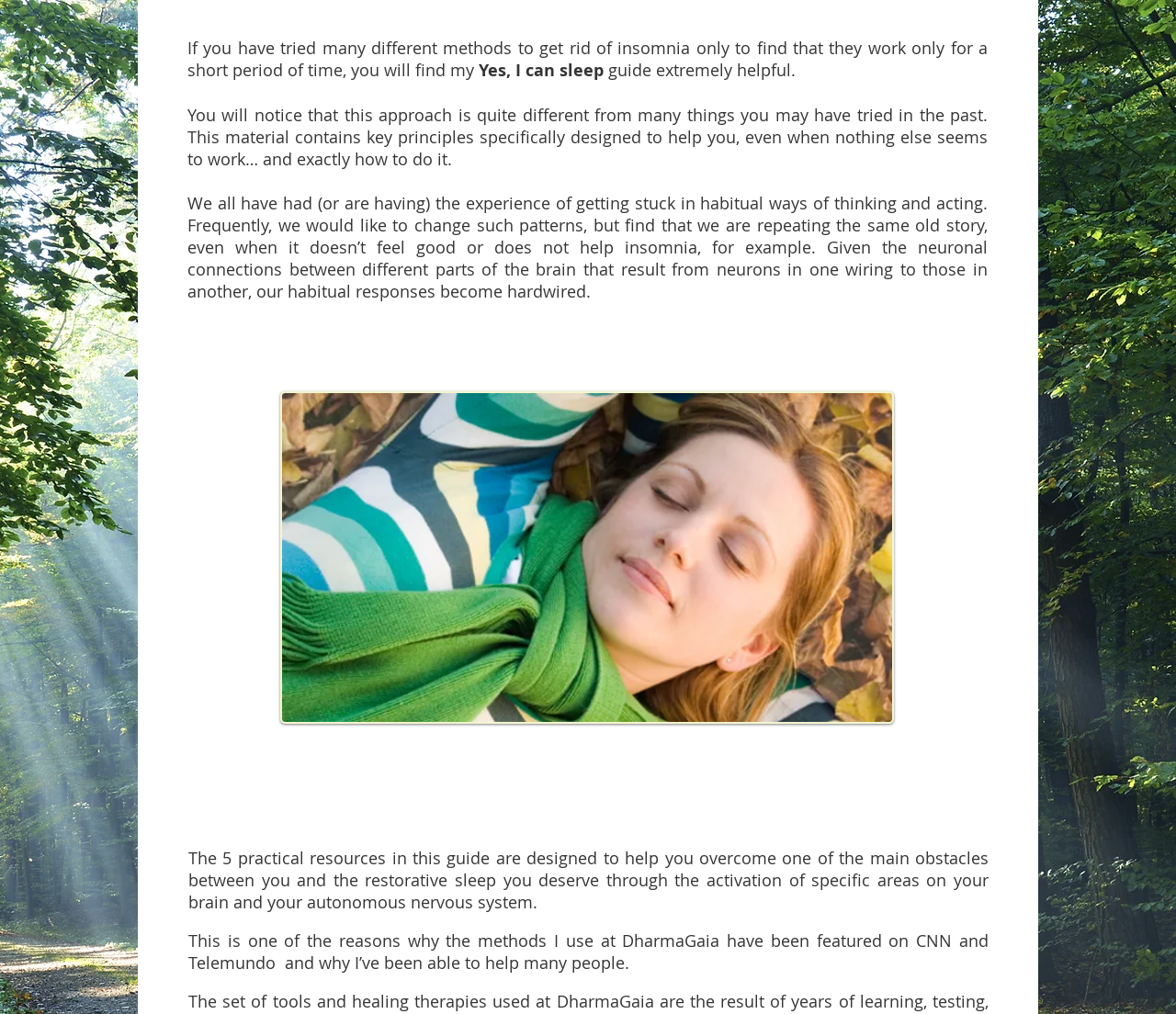What is the underlying reason for habitual ways of thinking and acting?
Using the image, respond with a single word or phrase.

Neuronal connections